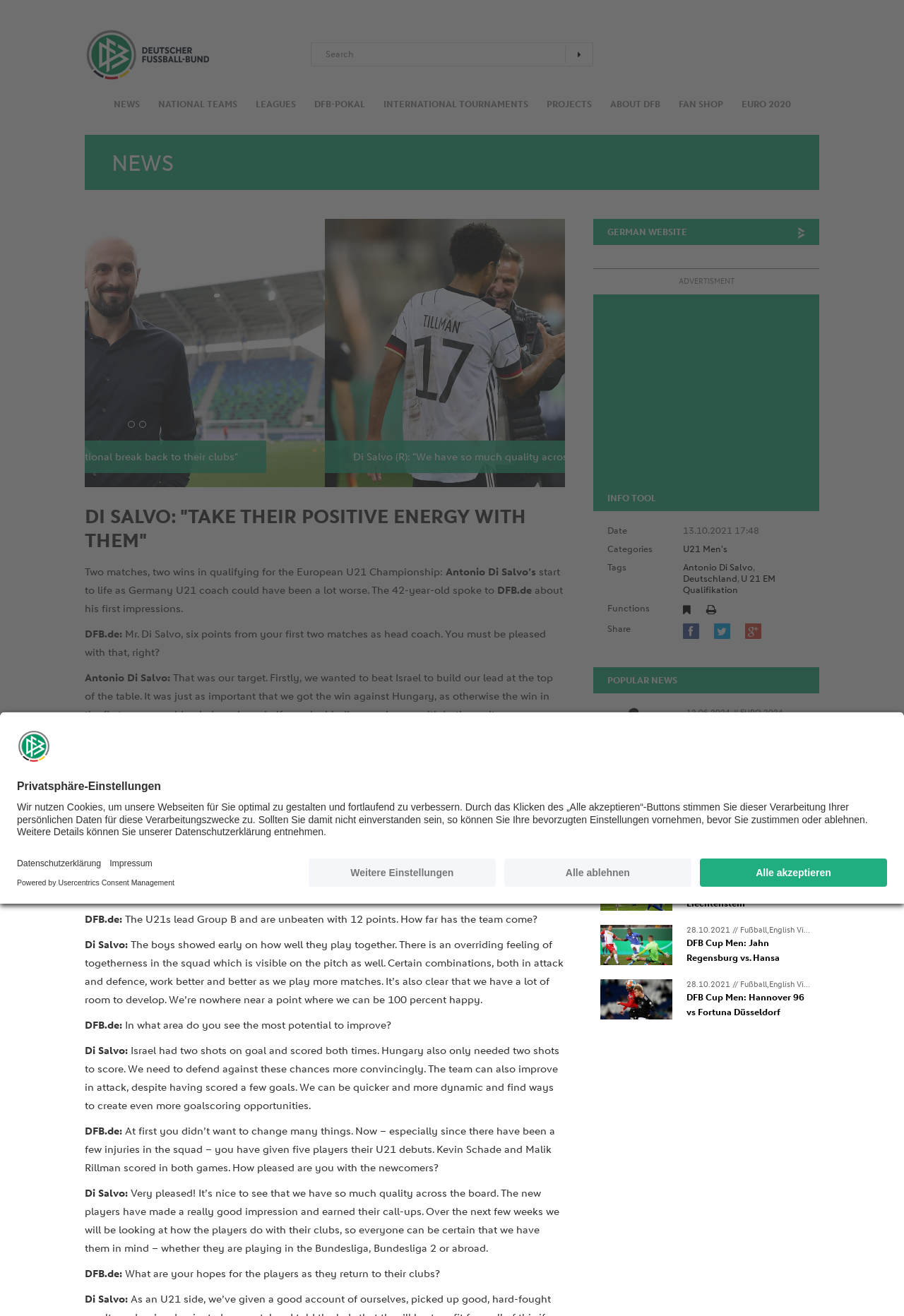Determine the bounding box coordinates of the UI element described by: "Antonio Di Salvo".

[0.755, 0.427, 0.833, 0.435]